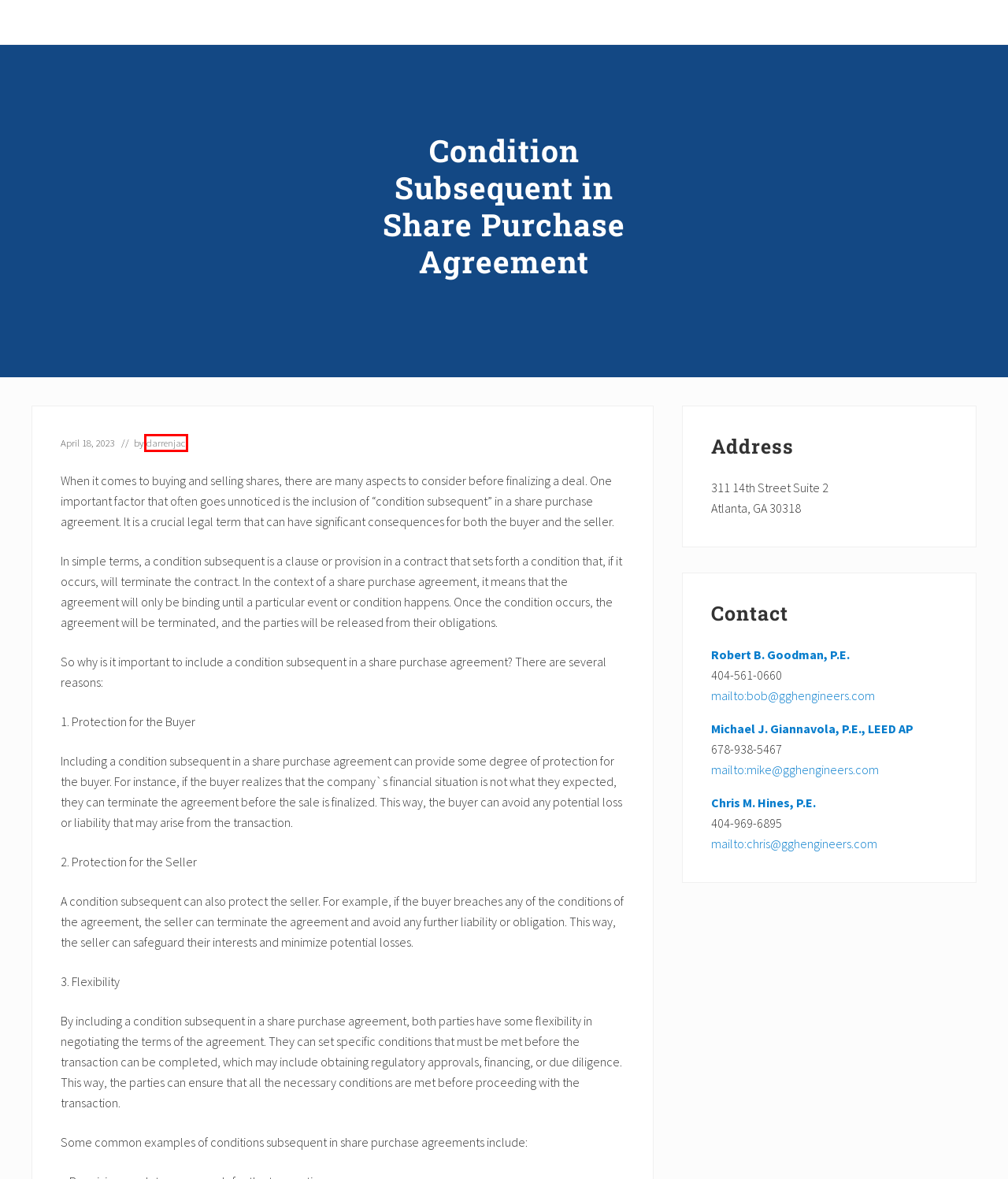Look at the screenshot of the webpage and find the element within the red bounding box. Choose the webpage description that best fits the new webpage that will appear after clicking the element. Here are the candidates:
A. Seca Shareholders Agreement
B. Mike Giannavola
C. Log In ‹ GGH Engineers — WordPress
D. Bob Goodman
E. Mai Theme: Powerful, Customizable, Secure, Stunning Websites
F. darrenjac
G. Blog Tool, Publishing Platform, and CMS – WordPress.org
H. Chris Hines

F